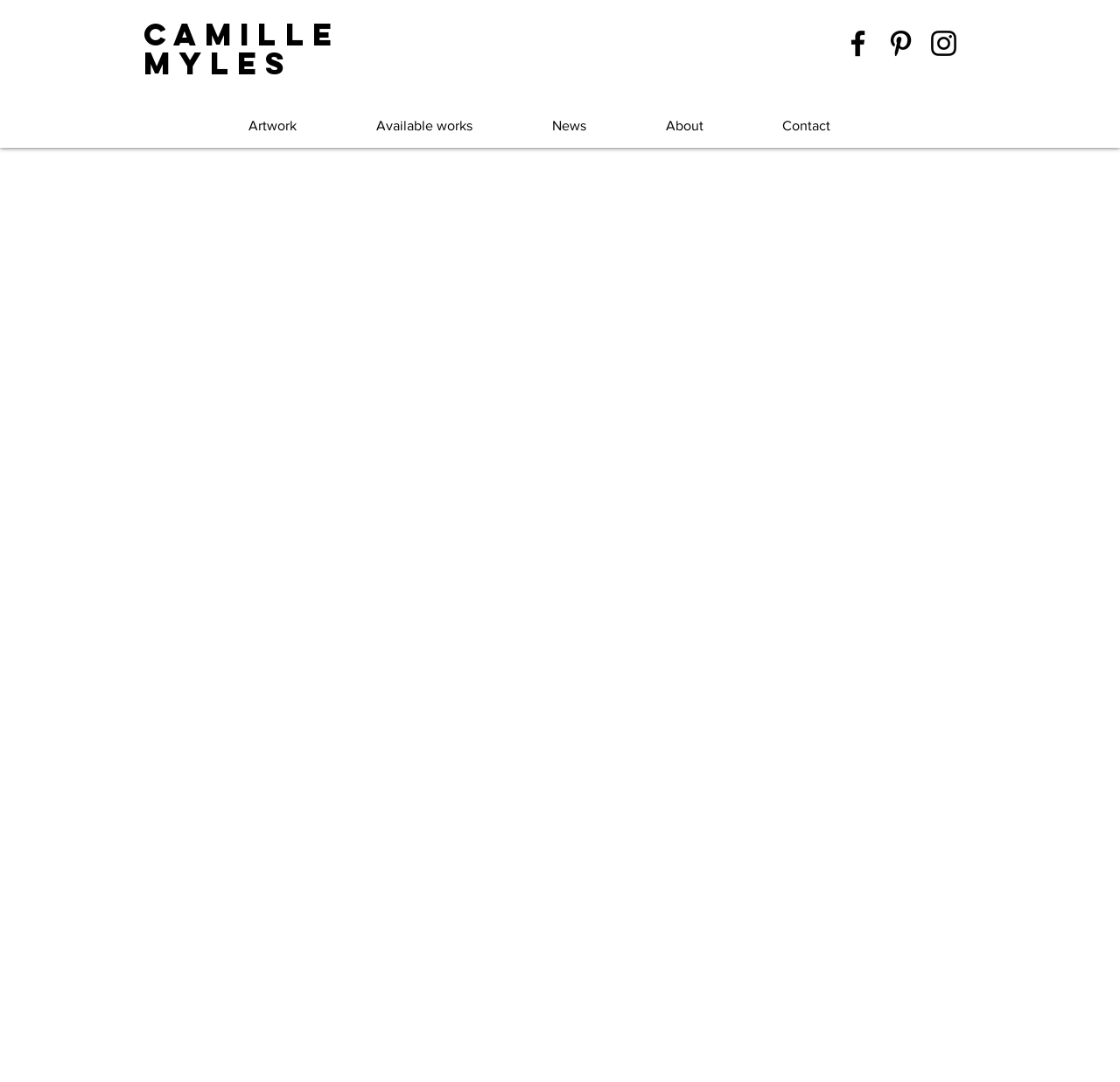What is the first artwork-related link?
Please provide a detailed and comprehensive answer to the question.

The first artwork-related link is 'Artwork', which is the first link in the navigation section and has a bounding box coordinate of [0.186, 0.096, 0.3, 0.137].